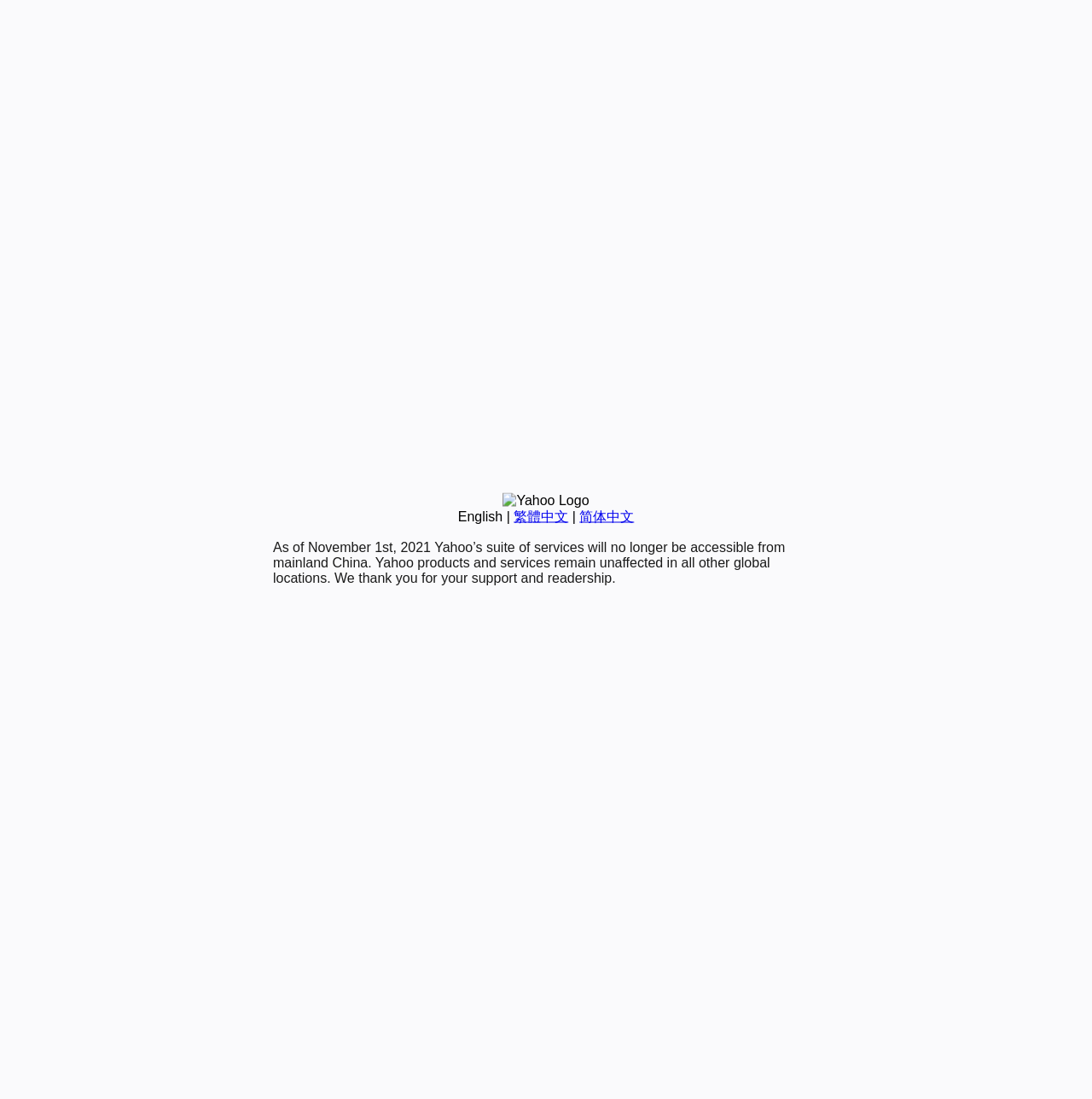Predict the bounding box of the UI element based on this description: "English".

[0.419, 0.463, 0.46, 0.476]